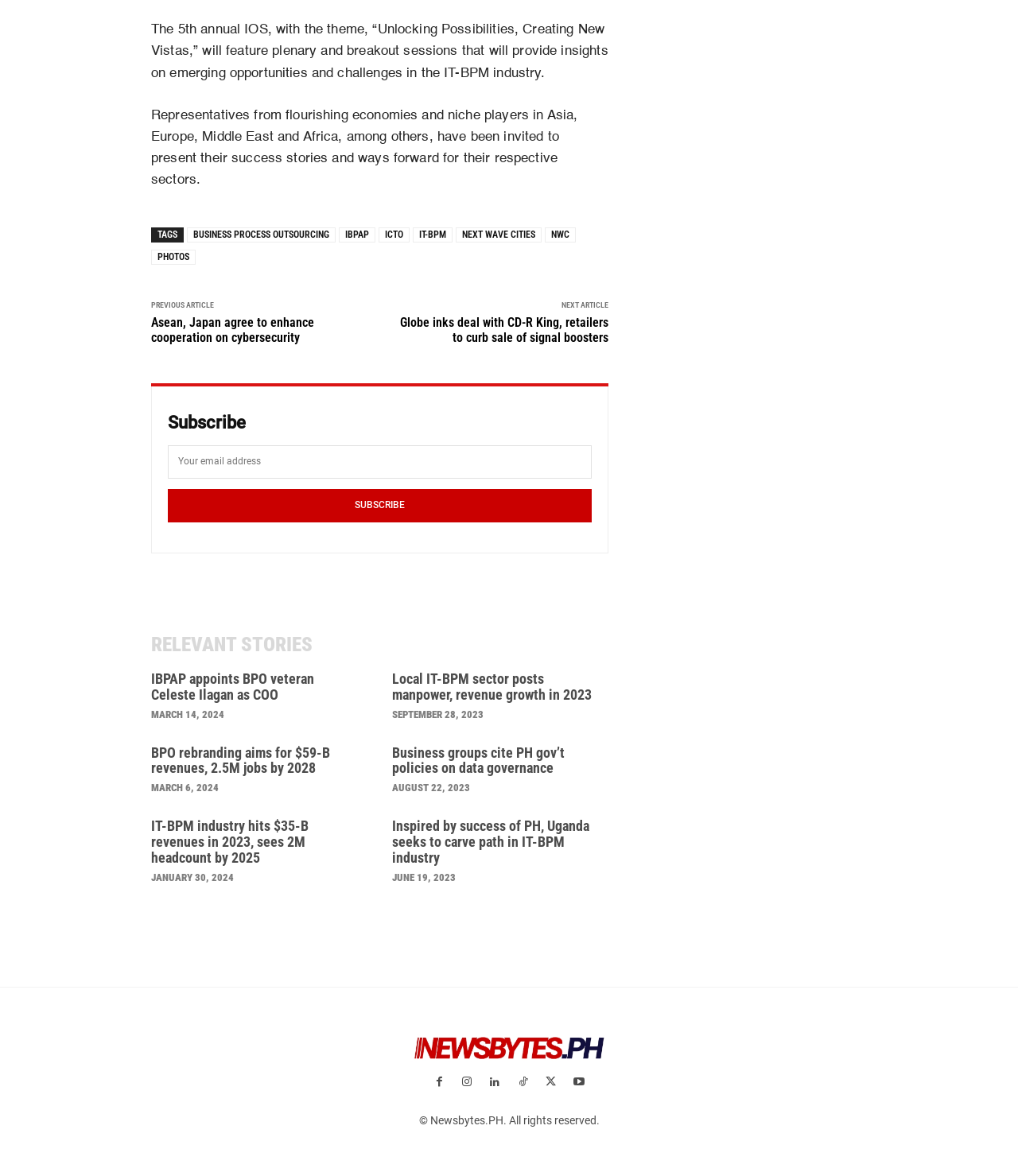Locate the bounding box coordinates of the clickable element to fulfill the following instruction: "Subscribe with your email". Provide the coordinates as four float numbers between 0 and 1 in the format [left, top, right, bottom].

[0.165, 0.379, 0.581, 0.407]